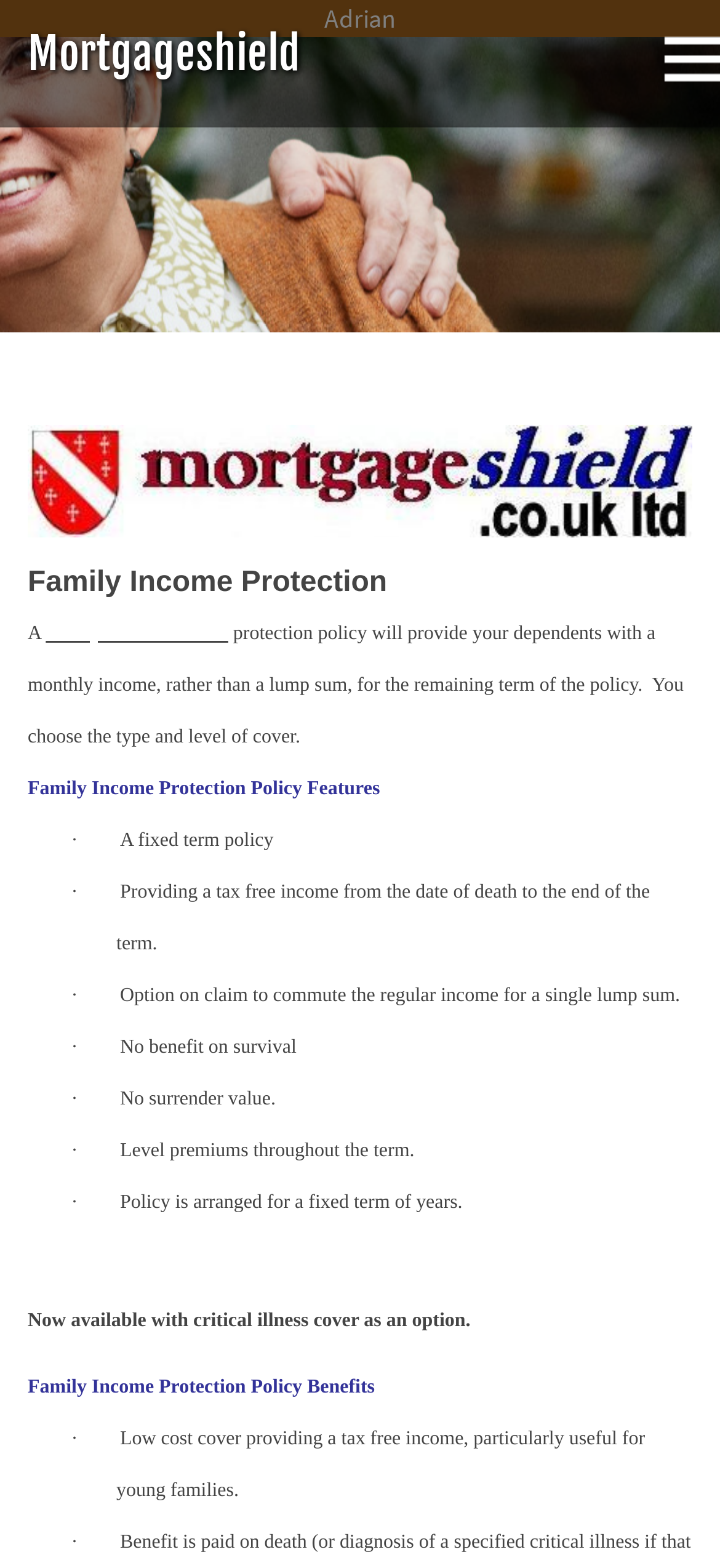What is the benefit of Family Income Protection for young families?
Please provide a single word or phrase answer based on the image.

Low cost cover